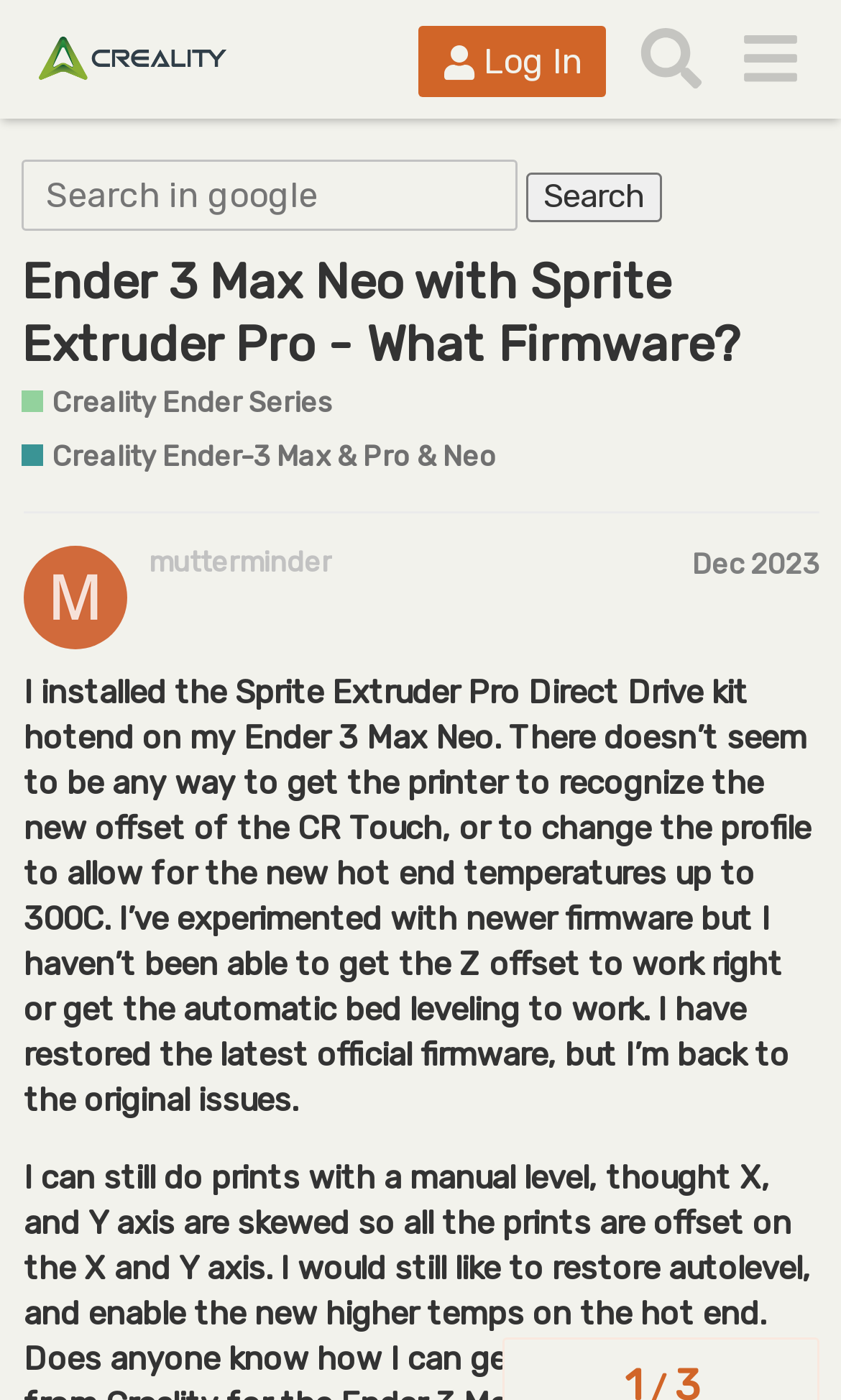Analyze the image and answer the question with as much detail as possible: 
What is the name of the user who posted the message?

I identified the user name by looking at the link element with the text 'mutterminder' inside the heading element with the date 'Dec 2023'.